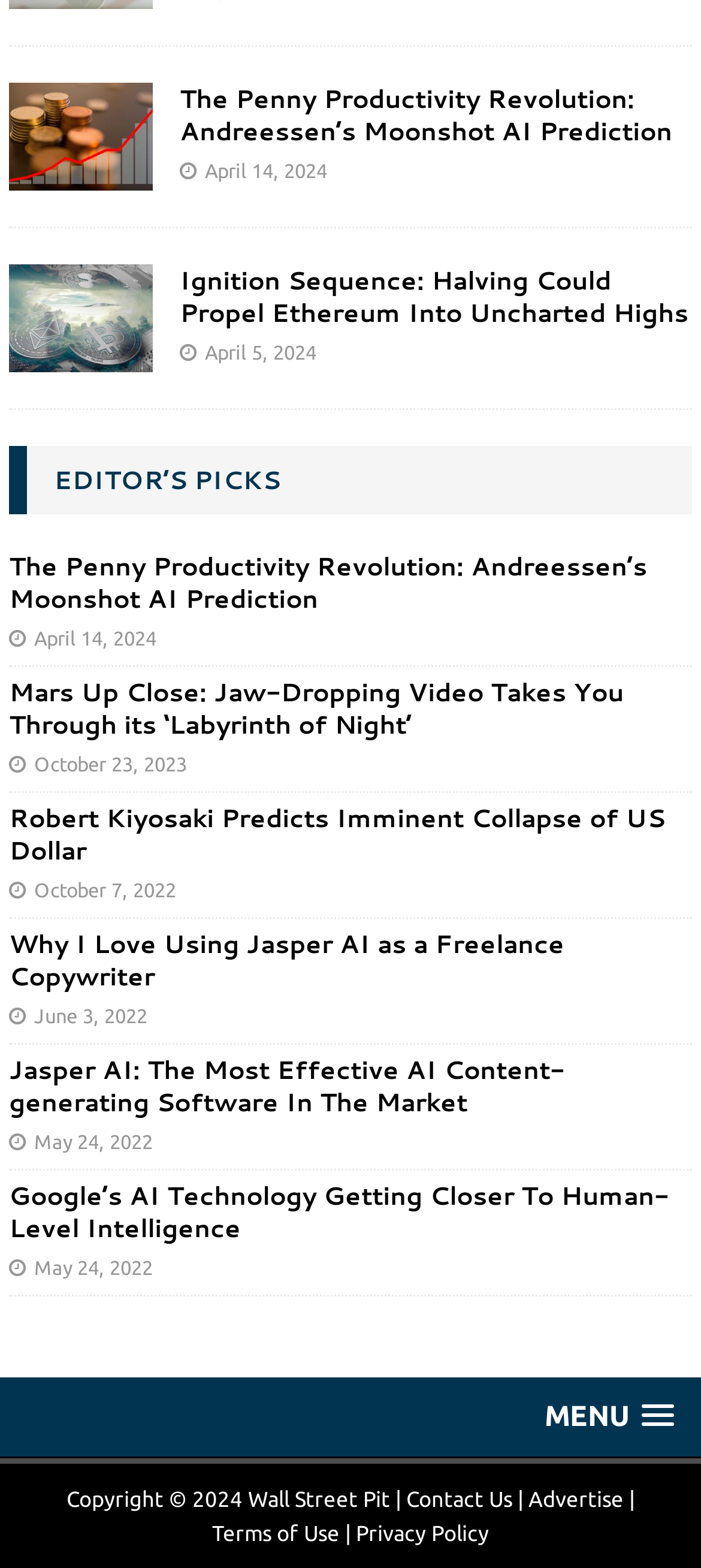Show the bounding box coordinates for the HTML element as described: "Terms of Use".

[0.303, 0.97, 0.485, 0.985]